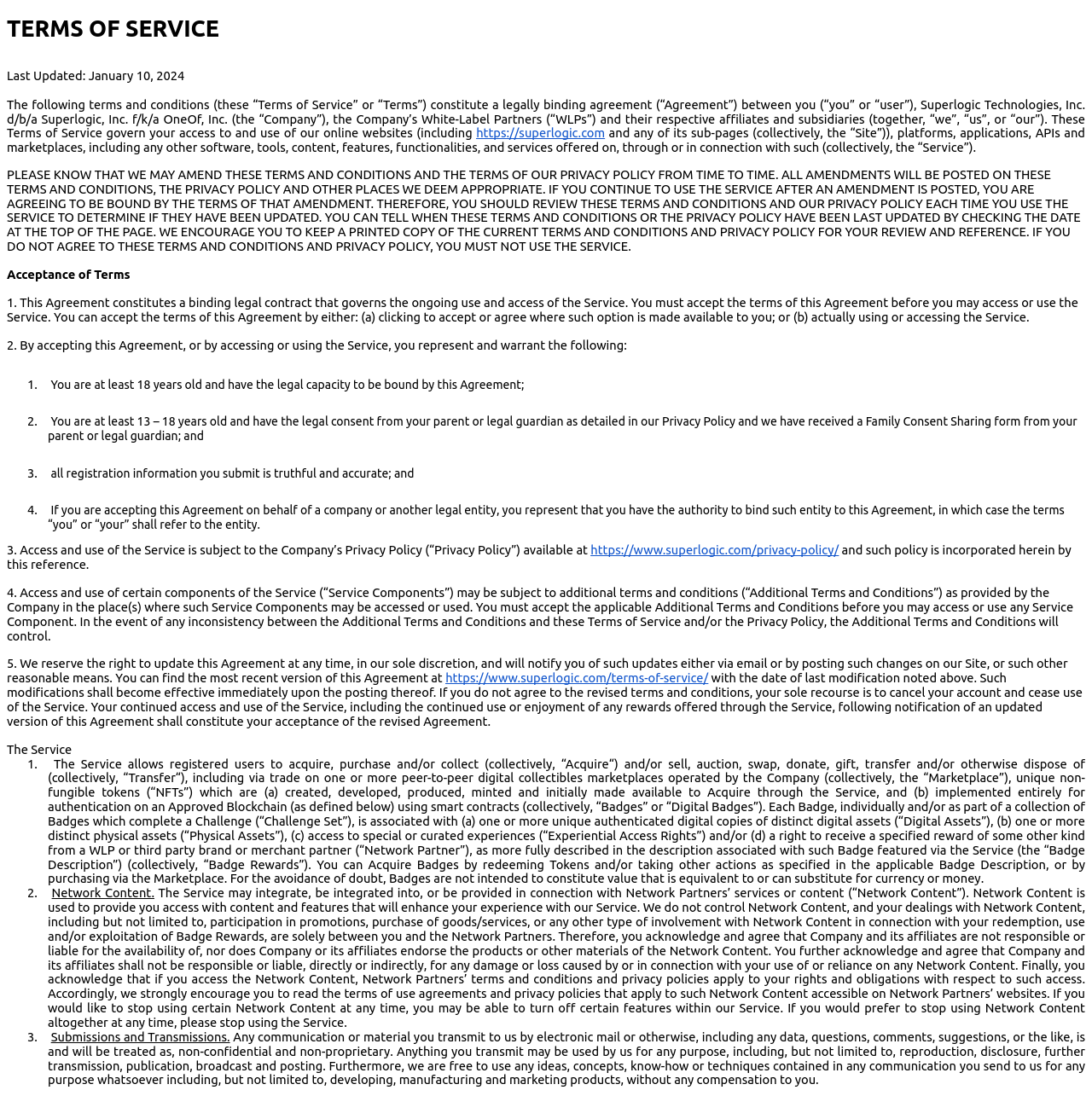What happens if you do not agree to the revised terms and conditions?
Refer to the image and give a detailed answer to the question.

If you do not agree to the revised terms and conditions, your sole recourse is to cancel your account and cease use of the service.